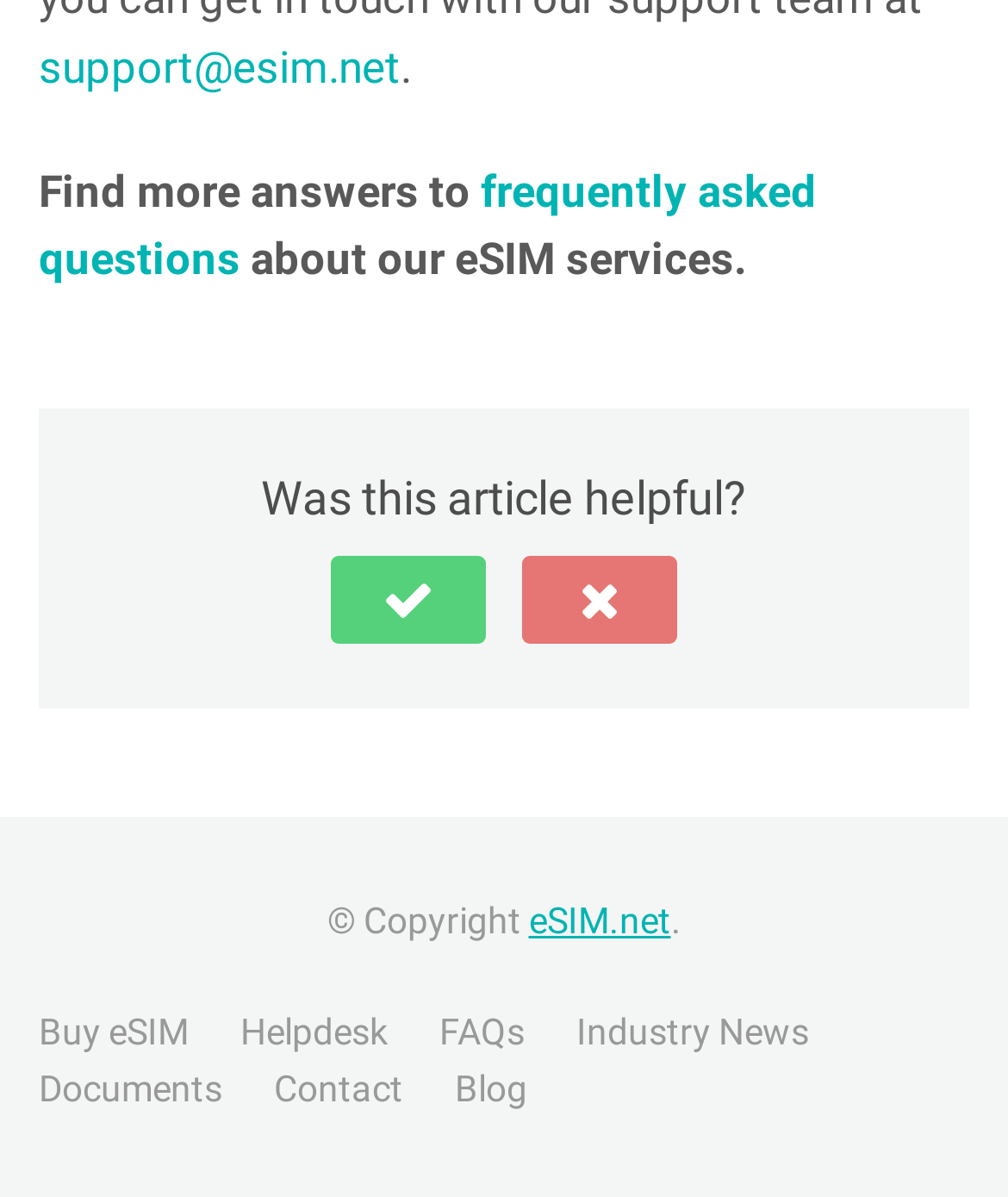Determine the bounding box coordinates of the region I should click to achieve the following instruction: "Buy eSIM". Ensure the bounding box coordinates are four float numbers between 0 and 1, i.e., [left, top, right, bottom].

[0.038, 0.846, 0.187, 0.88]